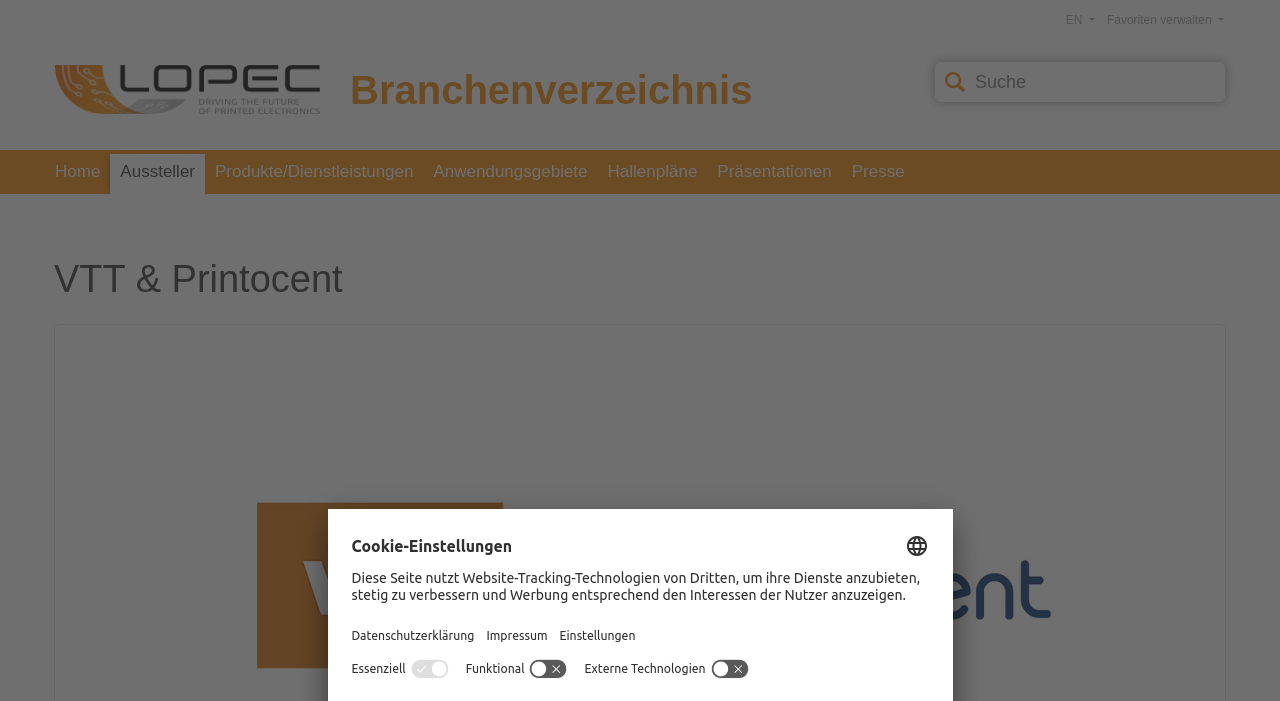Provide your answer in one word or a succinct phrase for the question: 
What is the name of the event?

LOPEC